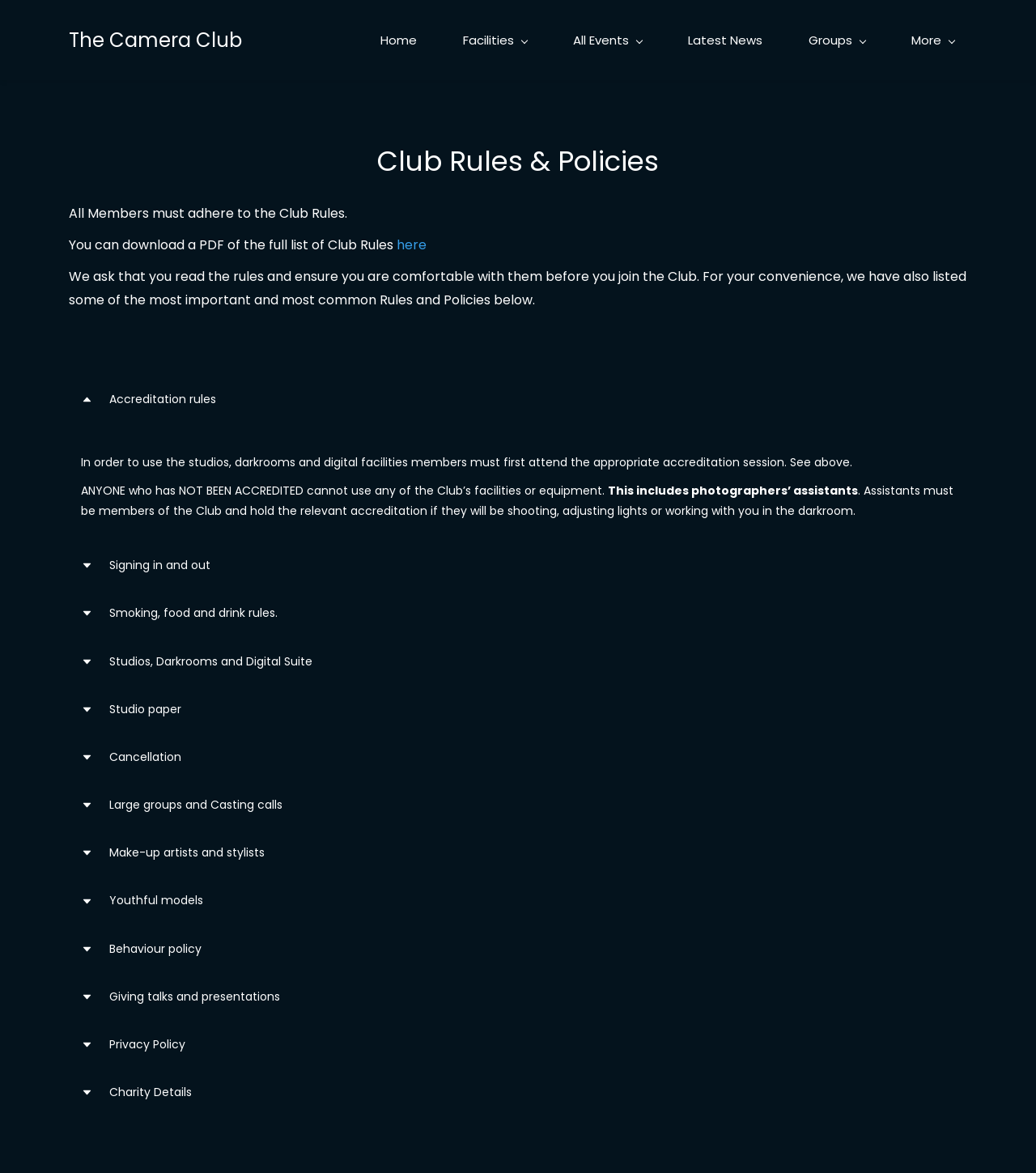Indicate the bounding box coordinates of the element that must be clicked to execute the instruction: "Learn about Accreditation rules". The coordinates should be given as four float numbers between 0 and 1, i.e., [left, top, right, bottom].

[0.066, 0.322, 0.934, 0.36]